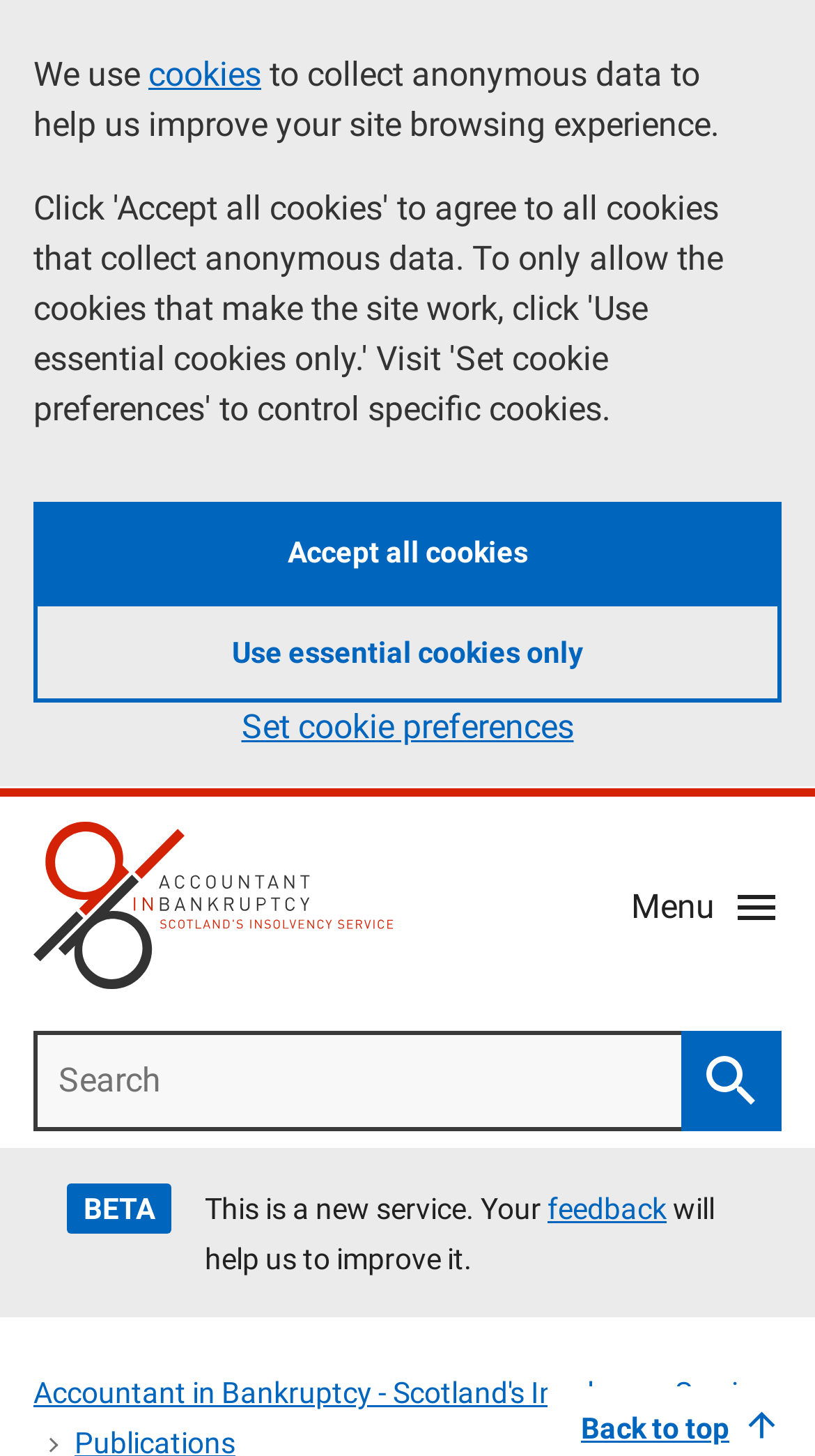Please identify the bounding box coordinates of the clickable area that will fulfill the following instruction: "Search for something". The coordinates should be in the format of four float numbers between 0 and 1, i.e., [left, top, right, bottom].

[0.041, 0.708, 0.959, 0.777]